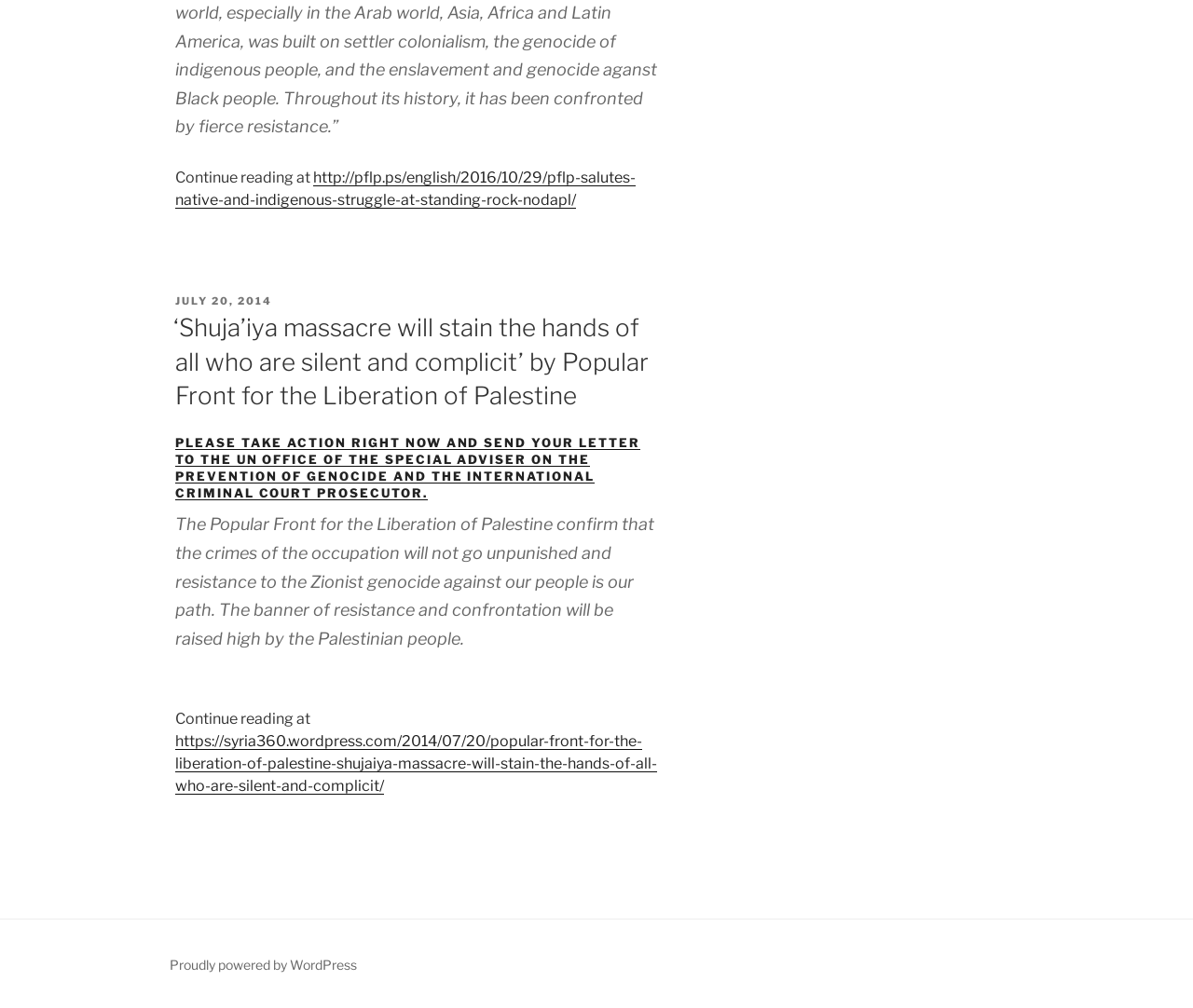What is the date of the post?
Please provide an in-depth and detailed response to the question.

The date of the post can be found in the header section of the article, where it says 'POSTED ON JULY 20, 2014'.